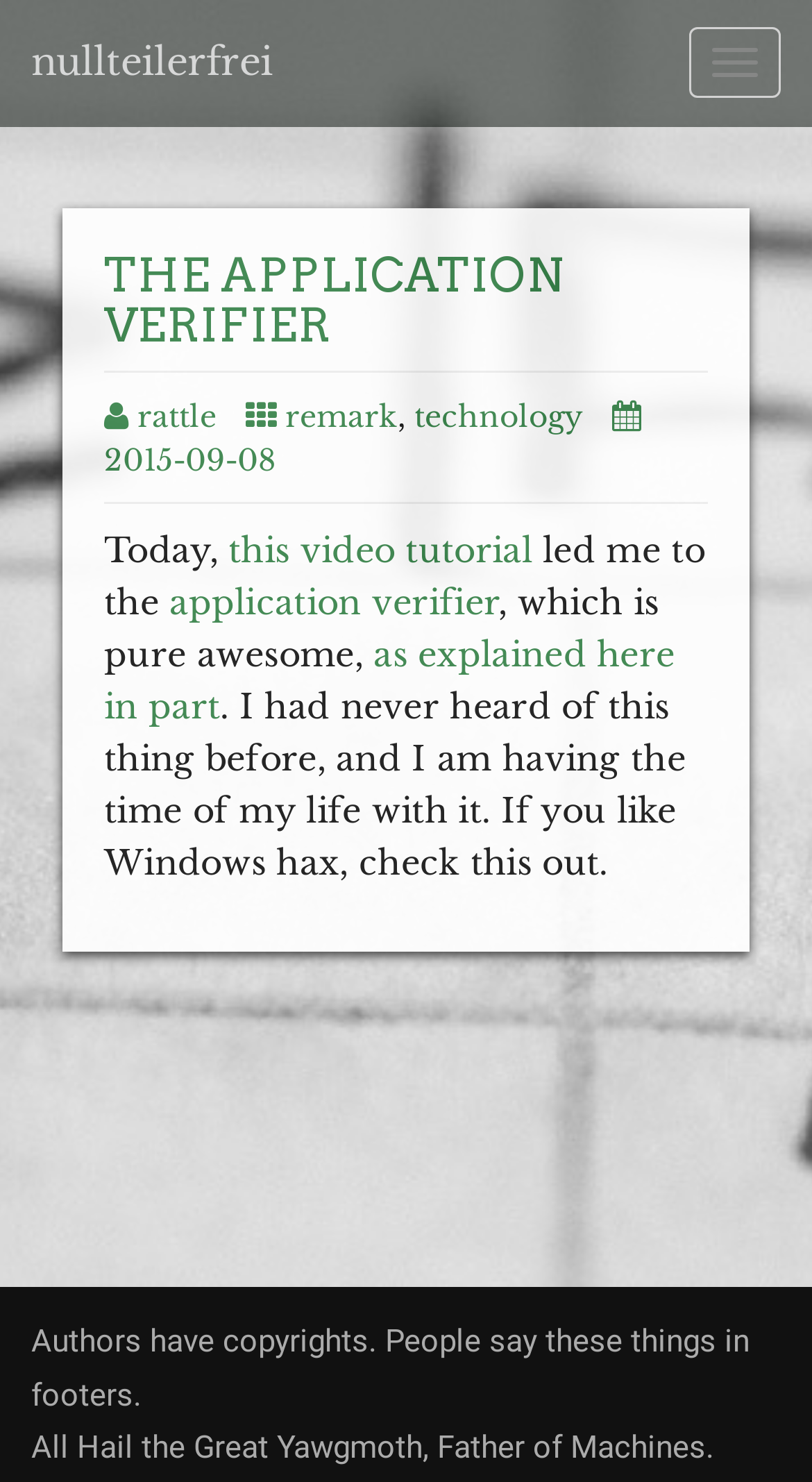Offer an in-depth caption of the entire webpage.

The webpage is about the "Application Verifier" with the title "nullteilerfrei". At the top right corner, there is a button labeled "Toggle navigation". On the top left, there is a link to "nullteilerfrei". 

Below the top section, there is a prominent heading "THE APPLICATION VERIFIER" with a link to the same title. Underneath the heading, there is a horizontal separator. 

On the left side, there are several links and icons, including "rattle", "remark", and "technology", with a comma separating the "remark" and "technology" links. There is also a link to a specific date "2015-09-08". 

Below these links, there is another horizontal separator. The main content of the webpage starts with the text "Today," followed by a link to a "video tutorial" and a description of how the author discovered the "application verifier" and found it to be "pure awesome". The text continues to express the author's enthusiasm for the tool, mentioning "Windows hax" and encouraging readers to check it out.

At the bottom of the page, there are two static text blocks. The first one mentions authors' copyrights and people saying things in footers. The second one is a humorous quote about "Yawgmoth, Father of Machines".